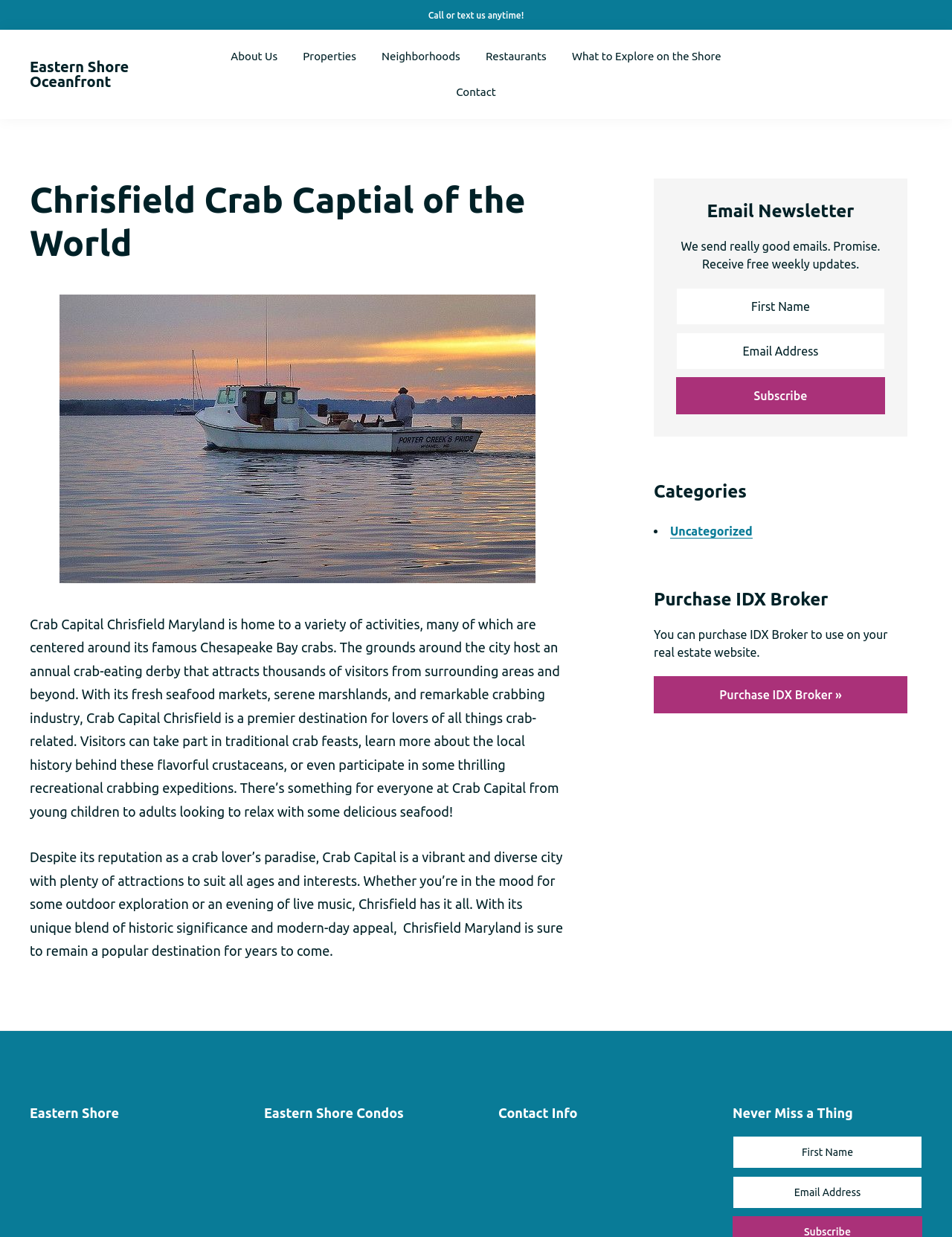From the webpage screenshot, predict the bounding box coordinates (top-left x, top-left y, bottom-right x, bottom-right y) for the UI element described here: Eastern Shore Oceanfront

[0.031, 0.047, 0.135, 0.073]